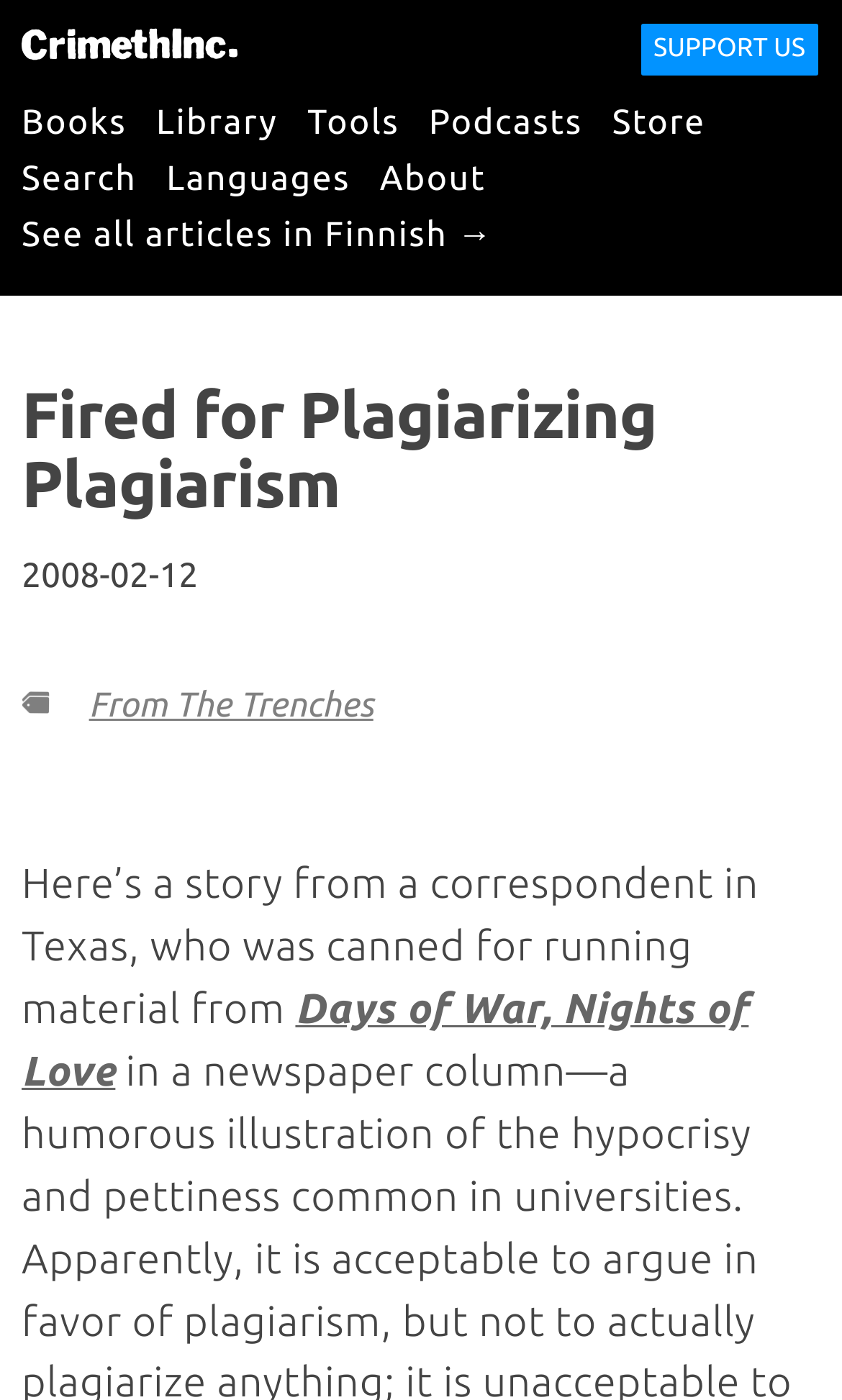Please specify the bounding box coordinates of the element that should be clicked to execute the given instruction: 'visit CrimethInc.'. Ensure the coordinates are four float numbers between 0 and 1, expressed as [left, top, right, bottom].

[0.026, 0.015, 0.282, 0.046]